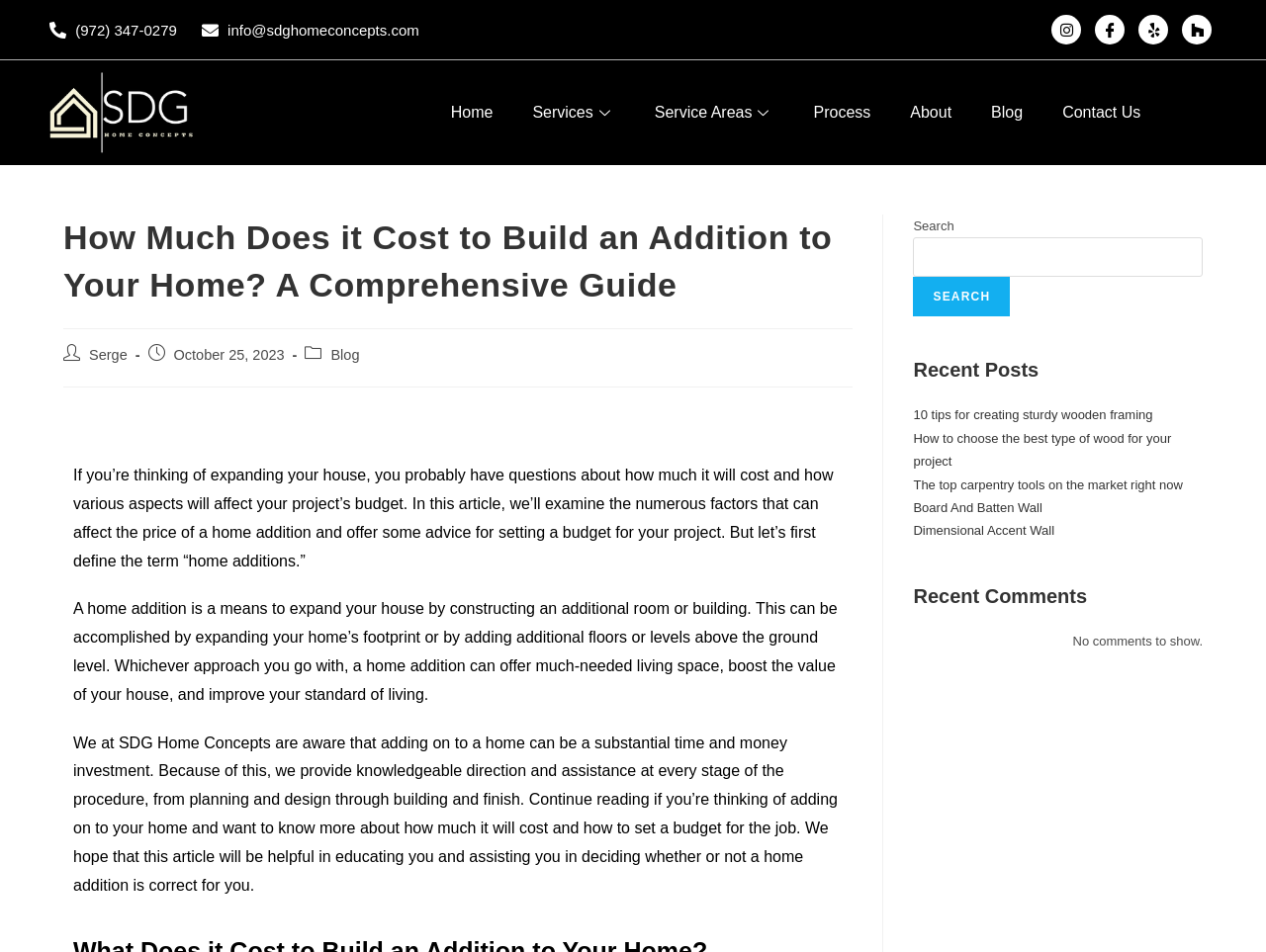Can you give a detailed response to the following question using the information from the image? What is the topic of the recent posts section?

I found the topic of the recent posts section by looking at the titles of the recent posts. The titles include '10 tips for creating sturdy wooden framing', 'How to choose the best type of wood for your project', and 'The top carpentry tools on the market right now', which suggest that the topic is related to carpentry and woodworking.